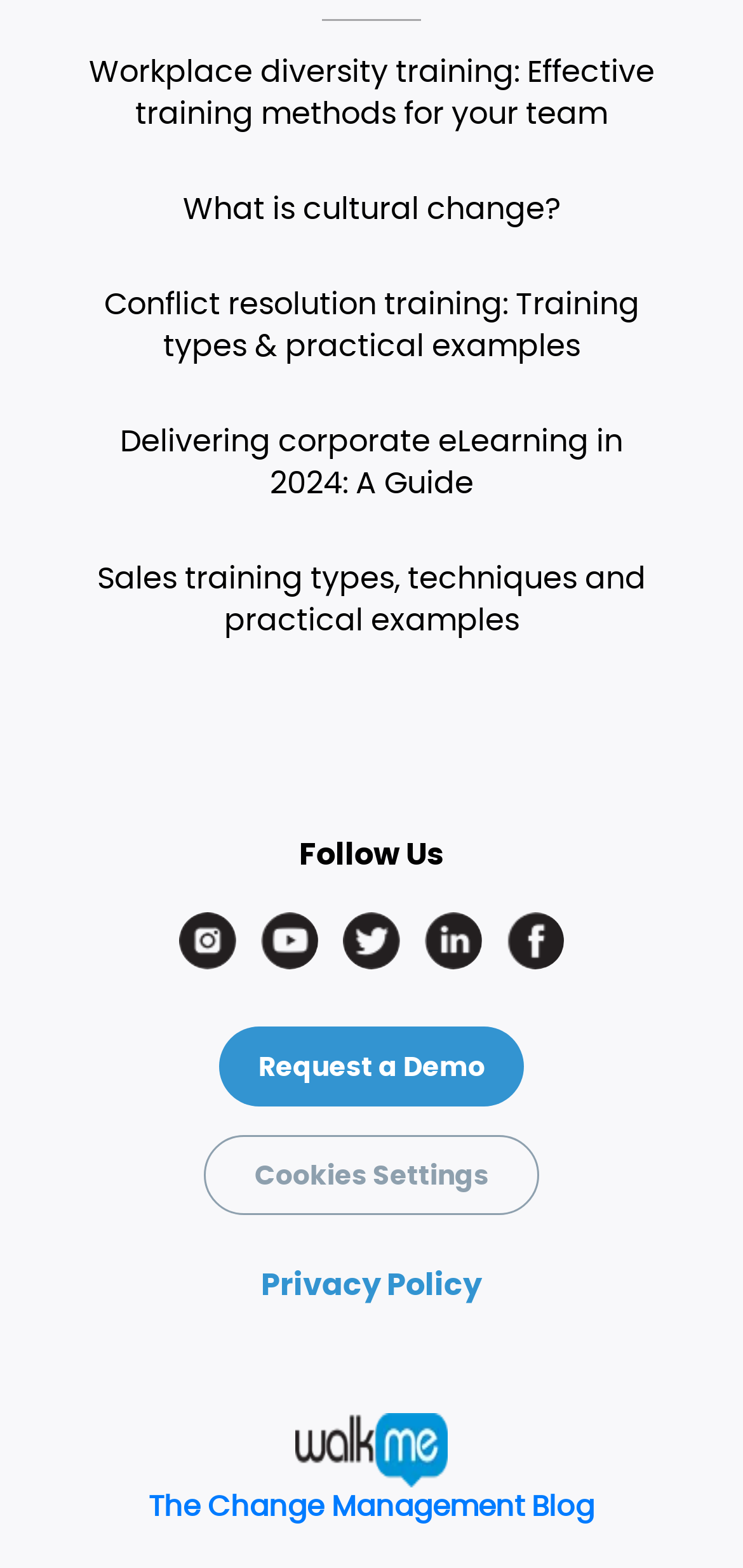Can you find the bounding box coordinates for the UI element given this description: "The Change Management Blog"? Provide the coordinates as four float numbers between 0 and 1: [left, top, right, bottom].

[0.038, 0.918, 0.962, 0.975]